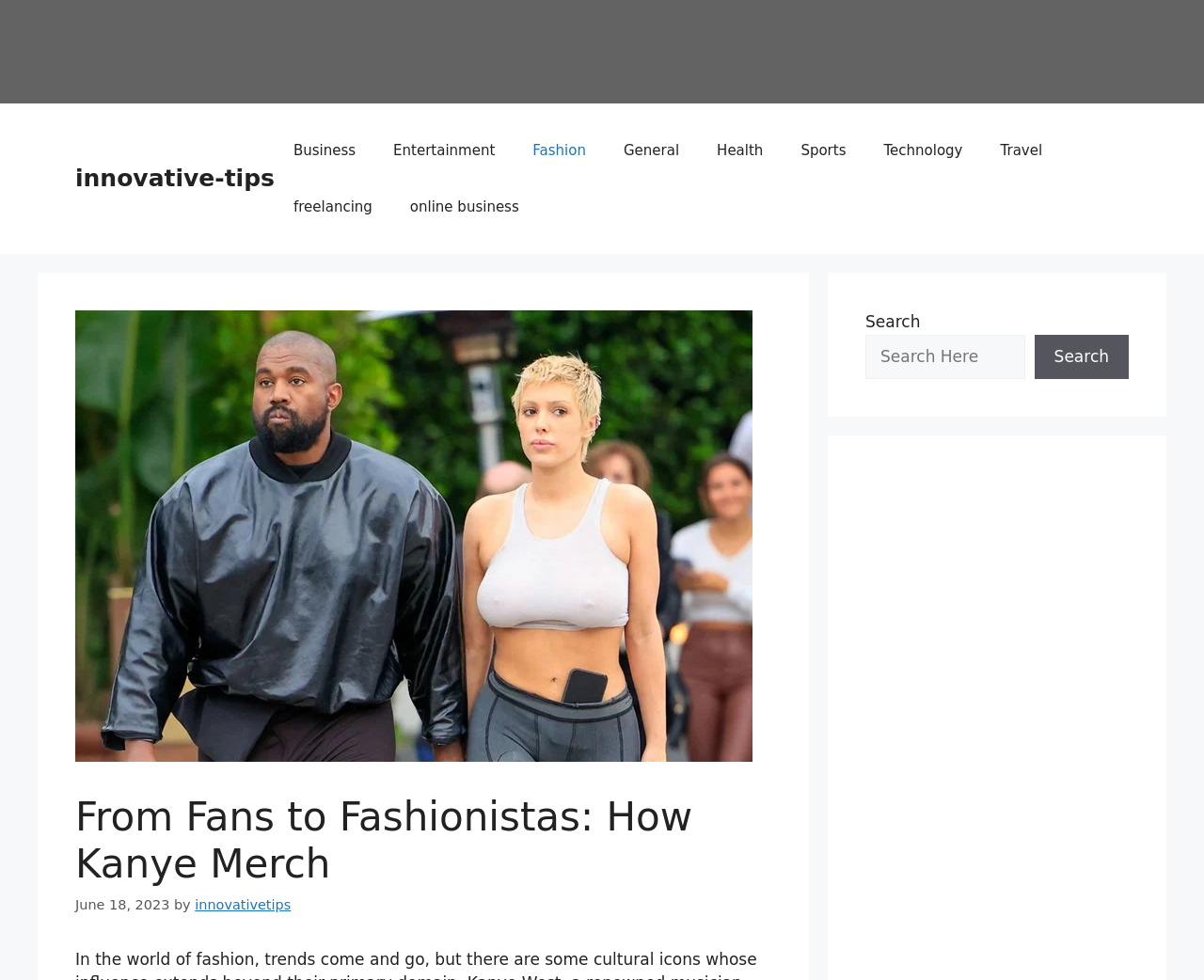Please specify the bounding box coordinates of the clickable region necessary for completing the following instruction: "go to the 'Fashion' page". The coordinates must consist of four float numbers between 0 and 1, i.e., [left, top, right, bottom].

[0.427, 0.125, 0.502, 0.182]